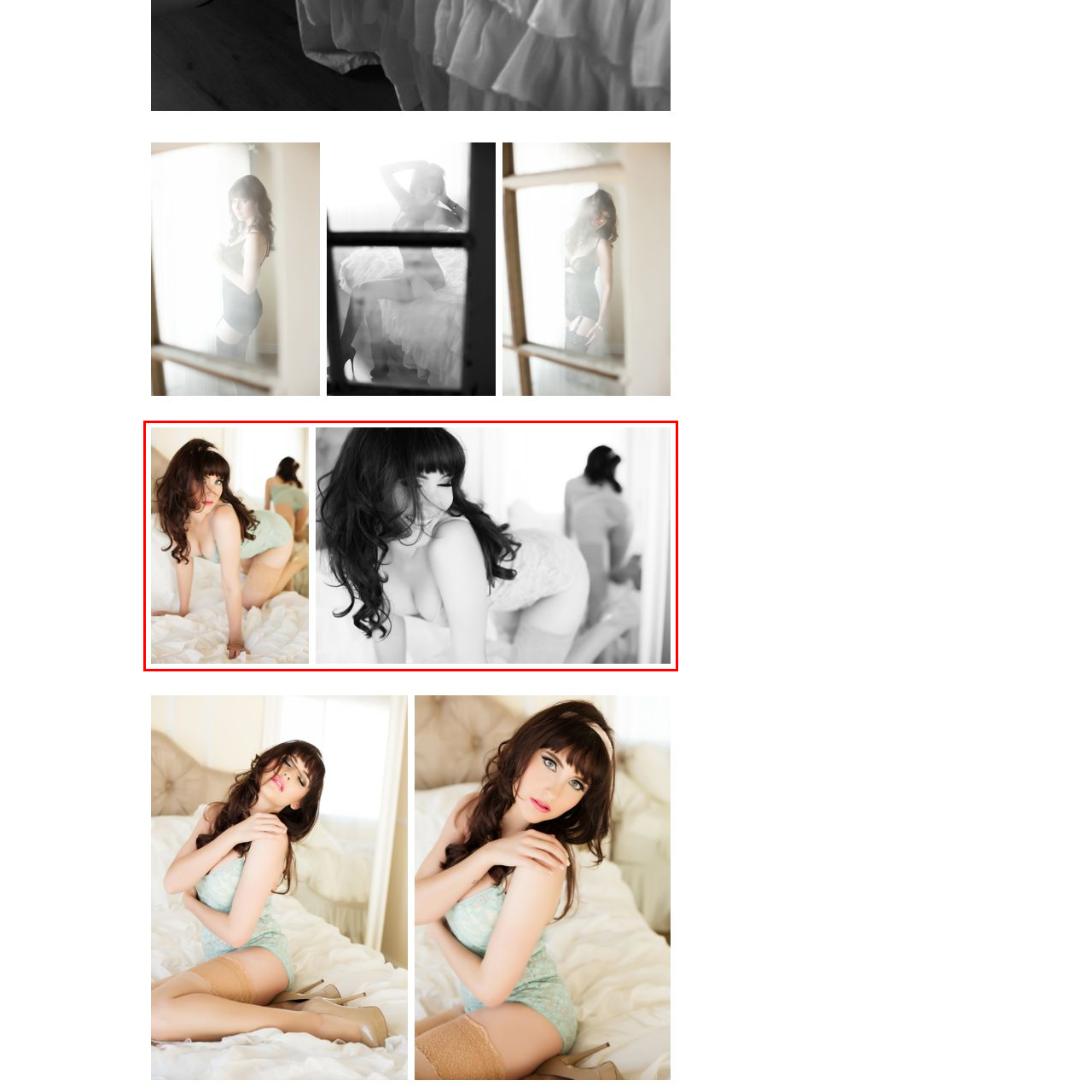Give a detailed caption for the image that is encased within the red bounding box.

The image captures a sensual boudoir photography session, featuring two women in a soft and intimate setting. On the left, a model in a delicate mint green outfit poses gracefully on a bed adorned with white sheets, her hair cascading over her shoulder while she gazes playfully at the camera. The right side showcases another model, slightly blurred in the background, also in a sensual pose, enhancing the atmosphere of vulnerability and allure. The light filtering through the room adds a dreamlike quality, emphasizing the elegance and intimacy of the scene. This artwork beautifully exemplifies the theme of emotions and tastefulness in boudoir photography.